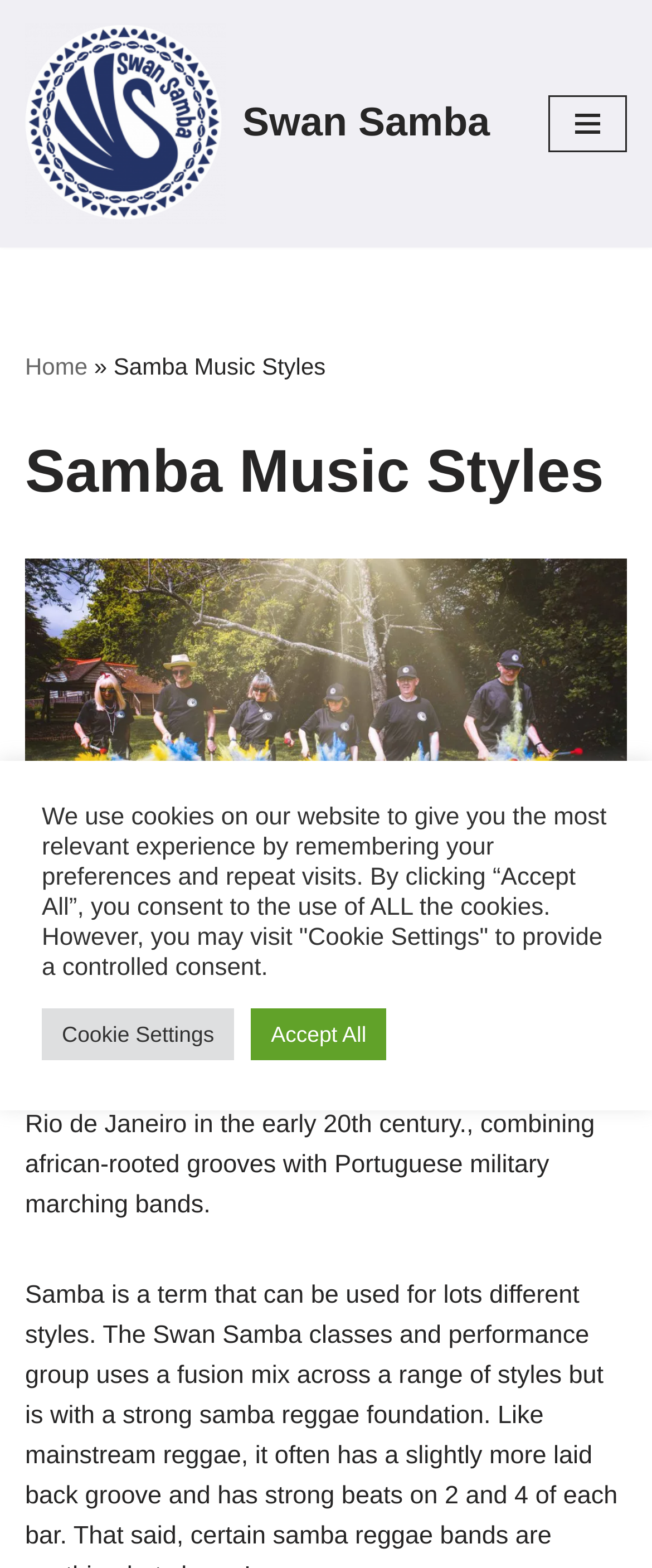Summarize the webpage in an elaborate manner.

The webpage is about Swan Samba, a Samba band based in Hampshire, and it showcases their music styles. At the top left corner, there is a link to skip to the content, followed by a link to the band's homepage with their logo beside it. On the top right corner, there is a navigation menu button.

Below the navigation menu, there is a heading that reads "Samba Music Styles" with a figure below it, which is a photo of the band members on a fun powder photoshoot in 2021. The photo is accompanied by a caption that describes the scene.

Underneath the photo, there is a paragraph of text that explains what Samba music is, its origins, and its characteristics. The text is positioned in the middle of the page, spanning almost the entire width.

At the bottom of the page, there is a notification about the use of cookies on the website. The notification is divided into two sections: a text section that explains the use of cookies and a button section with two buttons, "Cookie Settings" and "Accept All", which allow users to control their cookie preferences. The notification is positioned near the bottom of the page, spanning about two-thirds of the page width.